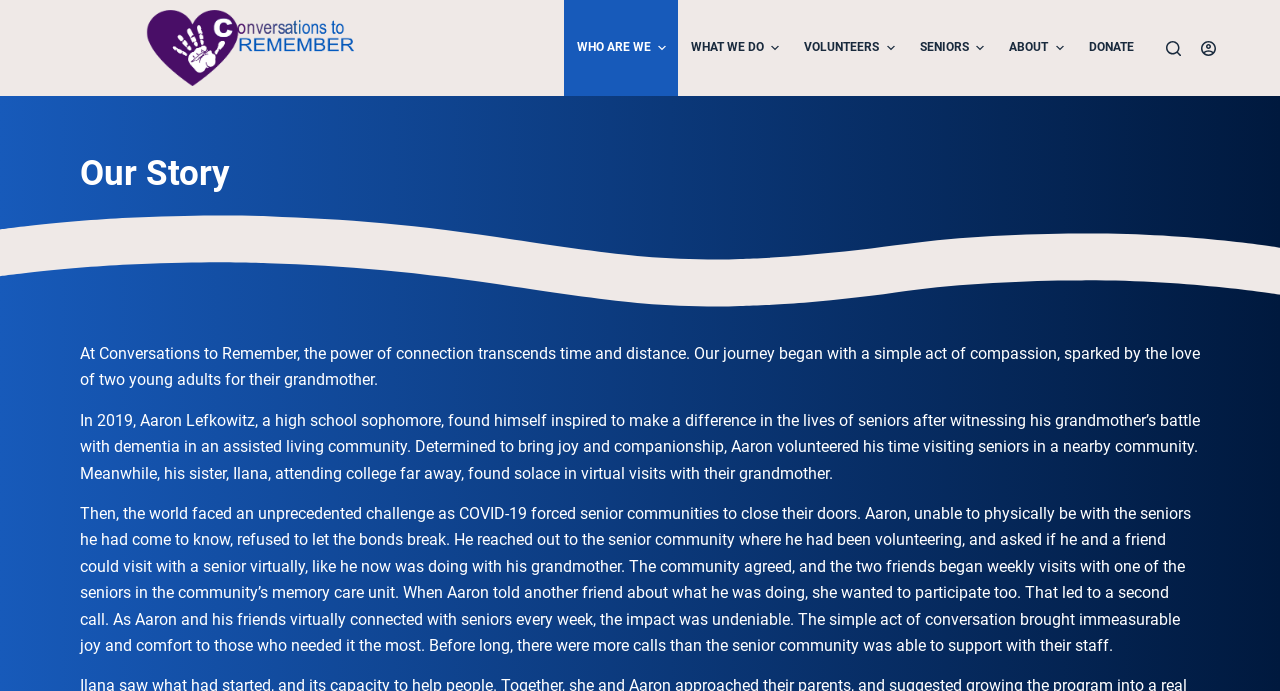Could you please study the image and provide a detailed answer to the question:
What is the purpose of the organization?

The purpose of the organization can be inferred from the StaticText 'Determined to bring joy and companionship, Aaron volunteered his time visiting seniors in a nearby community.' with bounding box coordinates [0.062, 0.594, 0.938, 0.698]. It is also mentioned that the organization aims to bring comfort to seniors through virtual conversations.